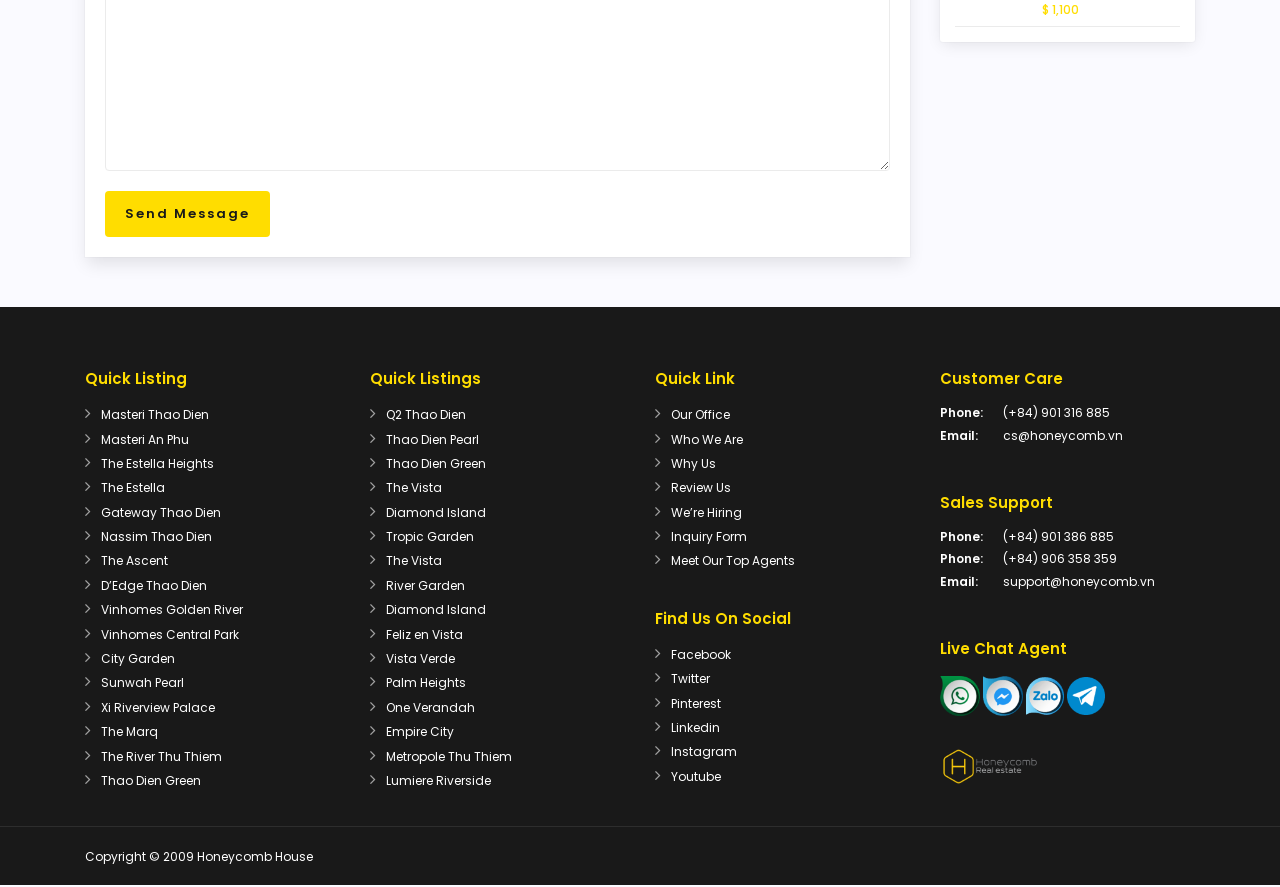What is the phone number listed for Sales Support? Based on the screenshot, please respond with a single word or phrase.

(+84) 901 386 885